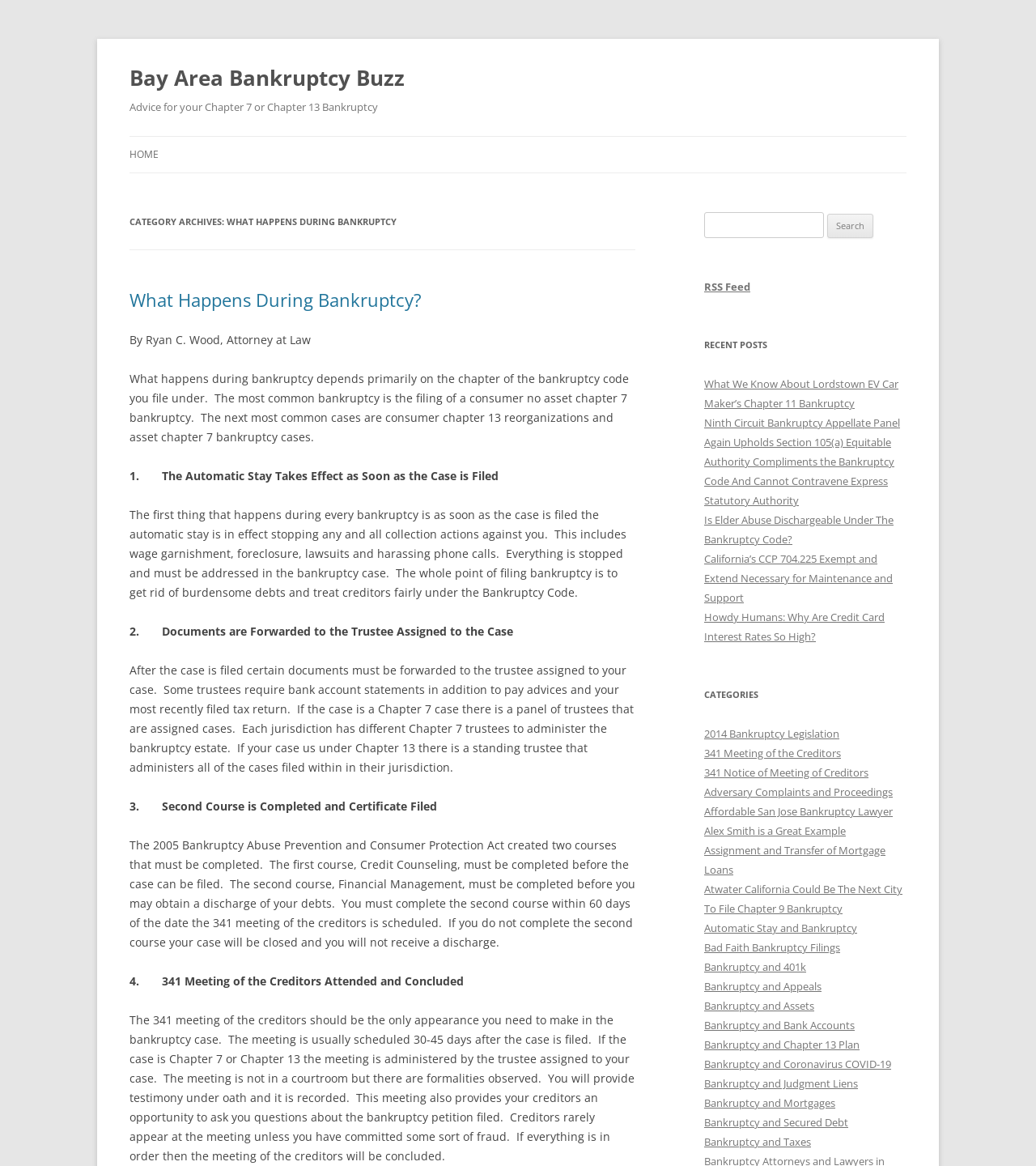Please determine the bounding box coordinates, formatted as (top-left x, top-left y, bottom-right x, bottom-right y), with all values as floating point numbers between 0 and 1. Identify the bounding box of the region described as: Bankruptcy and Chapter 13 Plan

[0.68, 0.89, 0.83, 0.902]